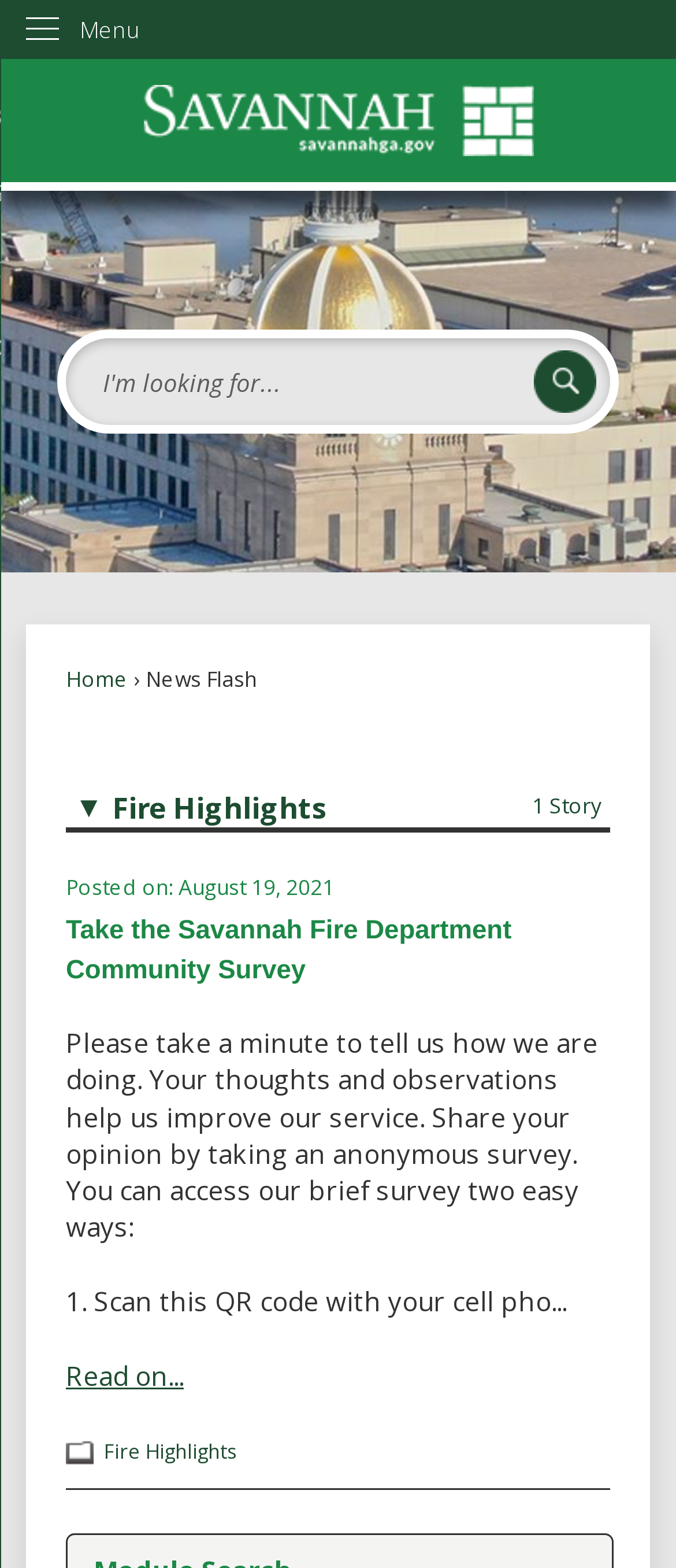Locate the bounding box coordinates of the element that should be clicked to execute the following instruction: "Search for something".

[0.098, 0.216, 0.902, 0.271]